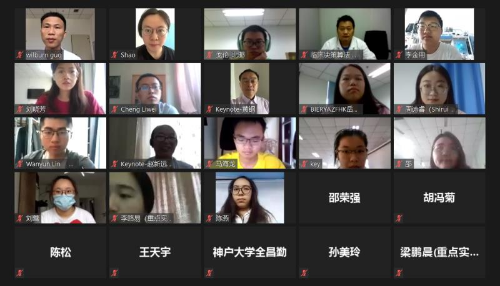Please respond in a single word or phrase: 
What is the focus of the ISAIMS2020 conference?

Artificial intelligence in medical sciences